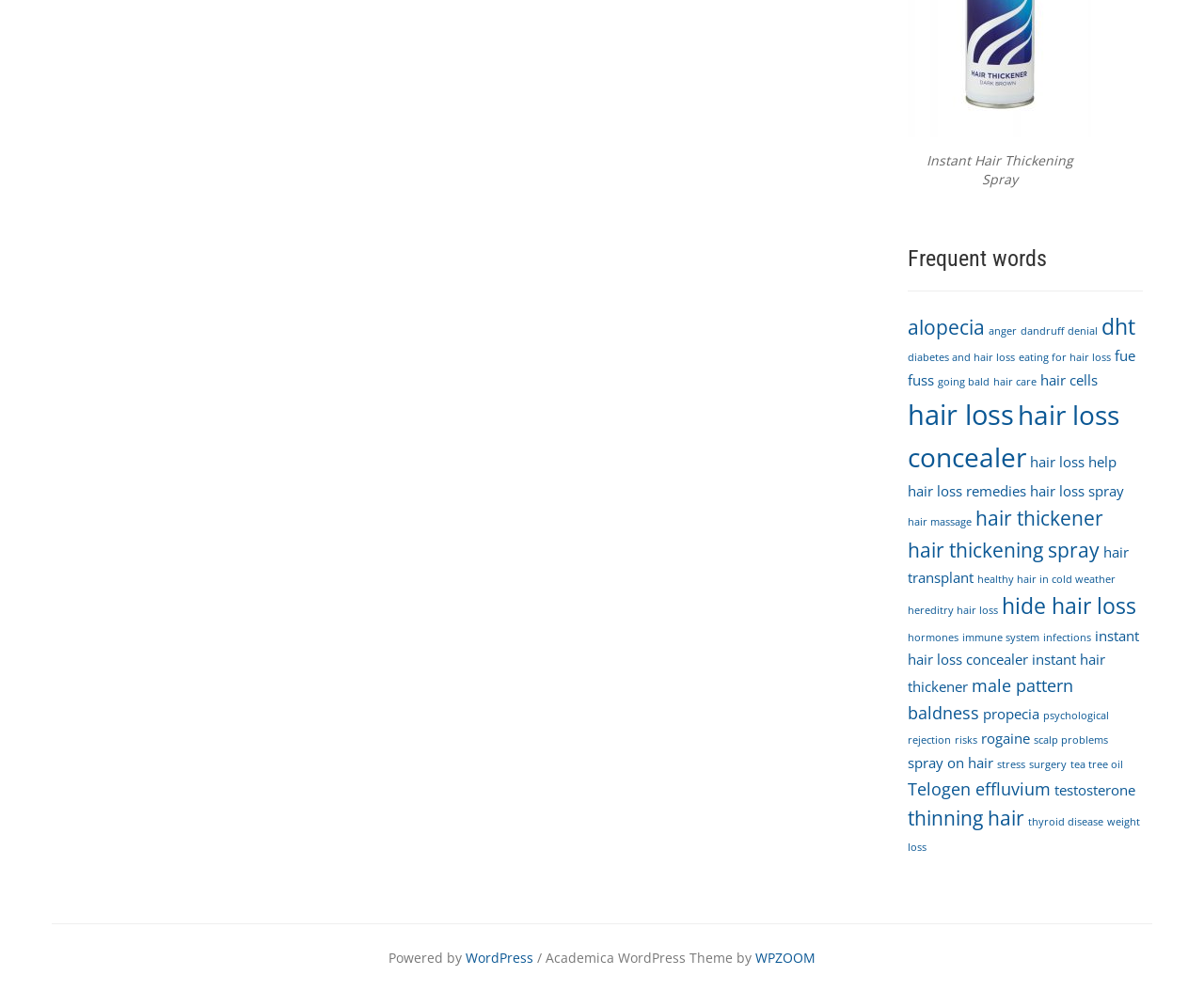Pinpoint the bounding box coordinates of the clickable area needed to execute the instruction: "Click the 'Locations' link". The coordinates should be specified as four float numbers between 0 and 1, i.e., [left, top, right, bottom].

None